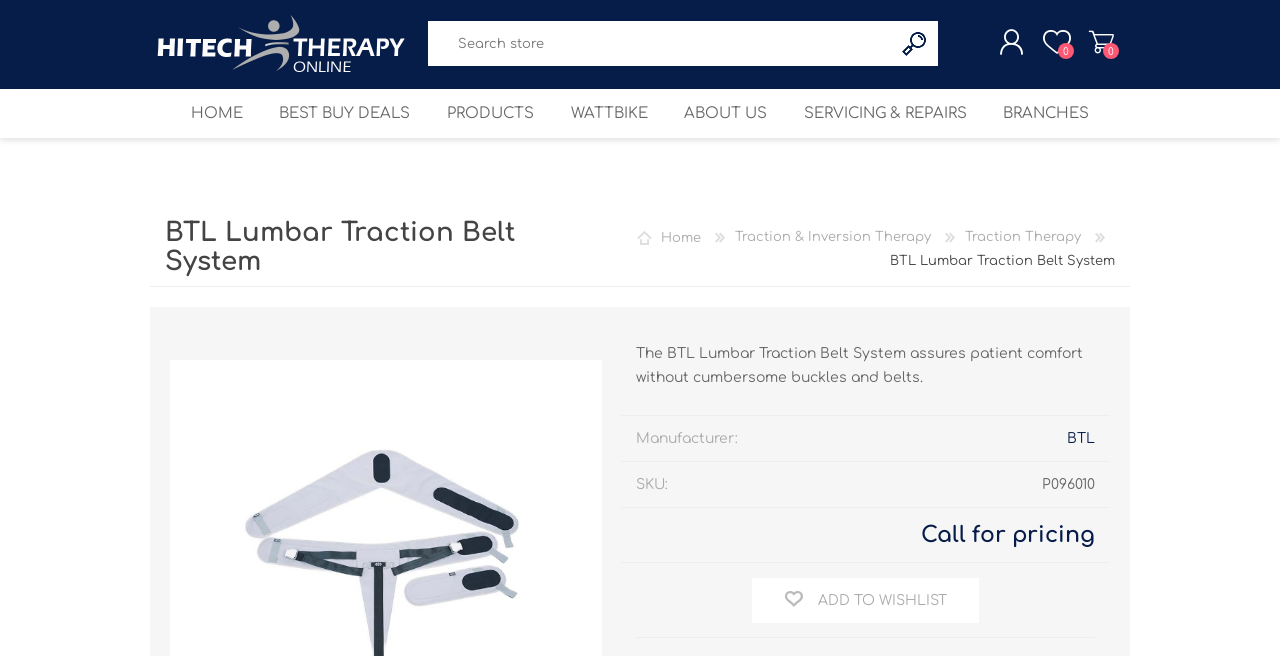Respond with a single word or phrase to the following question: What is the SKU of the product?

P096010